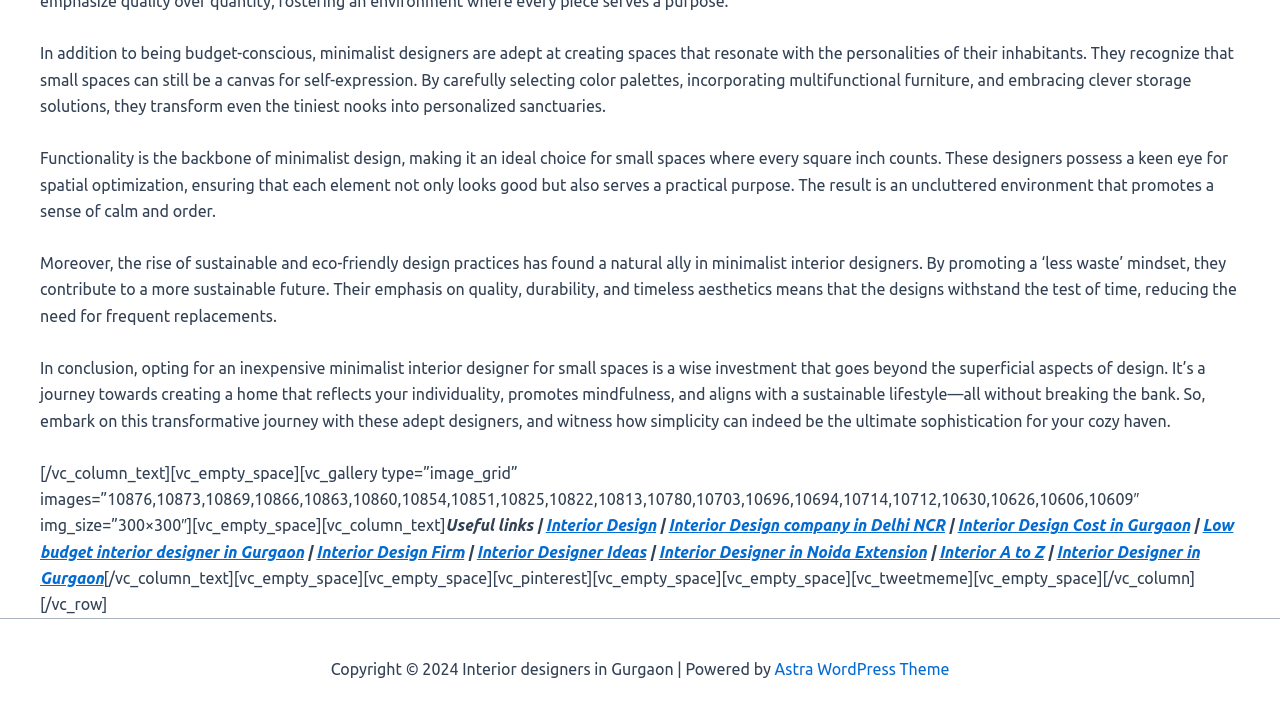Please identify the bounding box coordinates of the element I should click to complete this instruction: 'Click on 'Interior Design''. The coordinates should be given as four float numbers between 0 and 1, like this: [left, top, right, bottom].

[0.426, 0.718, 0.513, 0.743]